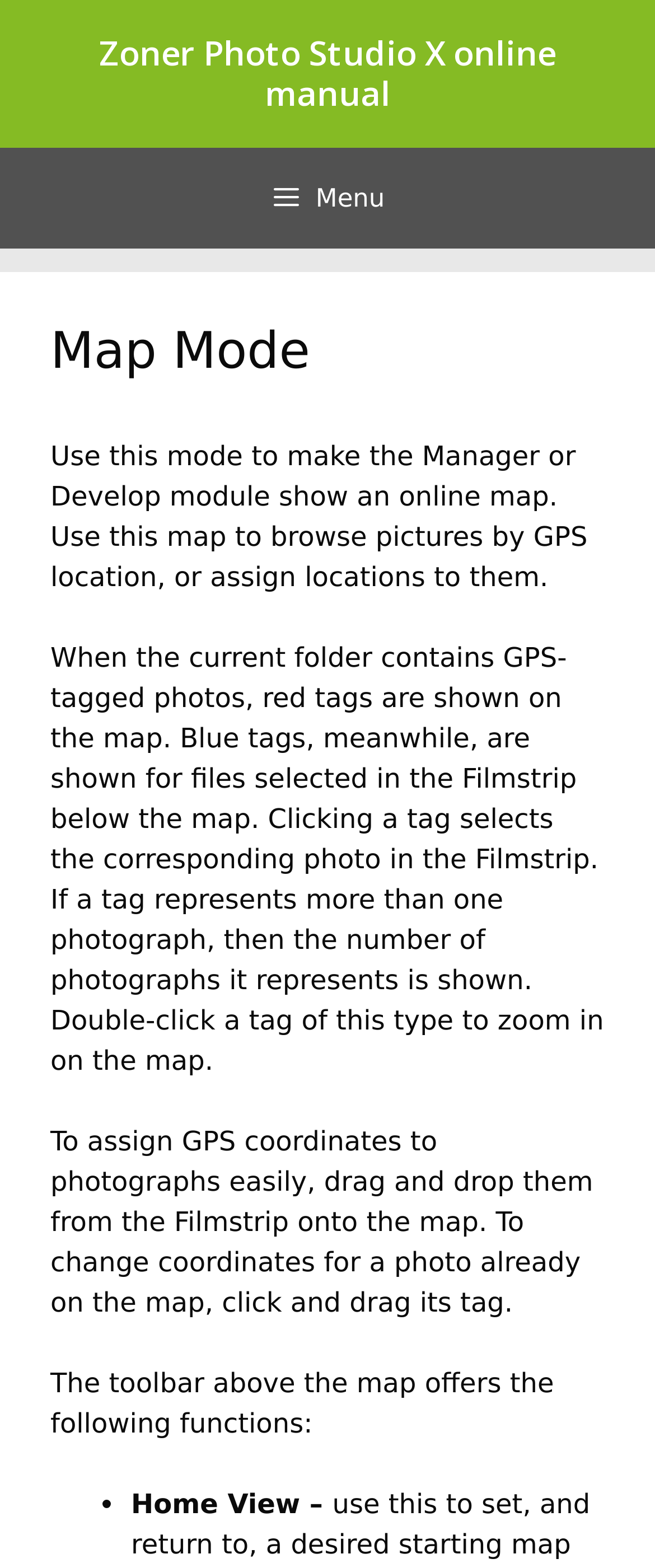Give a one-word or short phrase answer to the question: 
What is the function of the Home View button?

Unknown